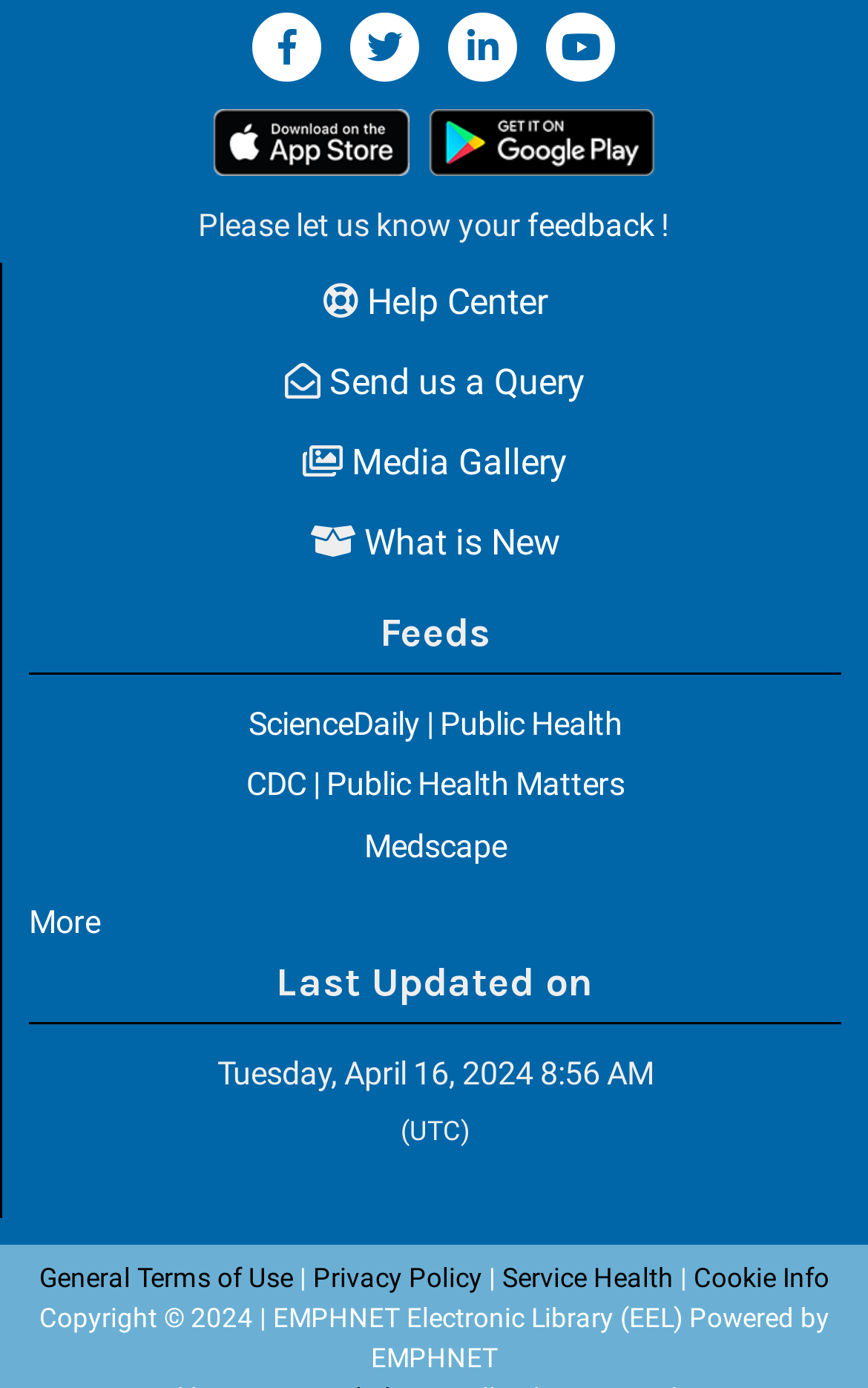Carefully observe the image and respond to the question with a detailed answer:
How many links are present in the 'Feeds' section?

The 'Feeds' section contains three links: 'ScienceDaily | Public Health', 'CDC | Public Health Matters', and 'Medscape', which are likely related to news feeds or resources.